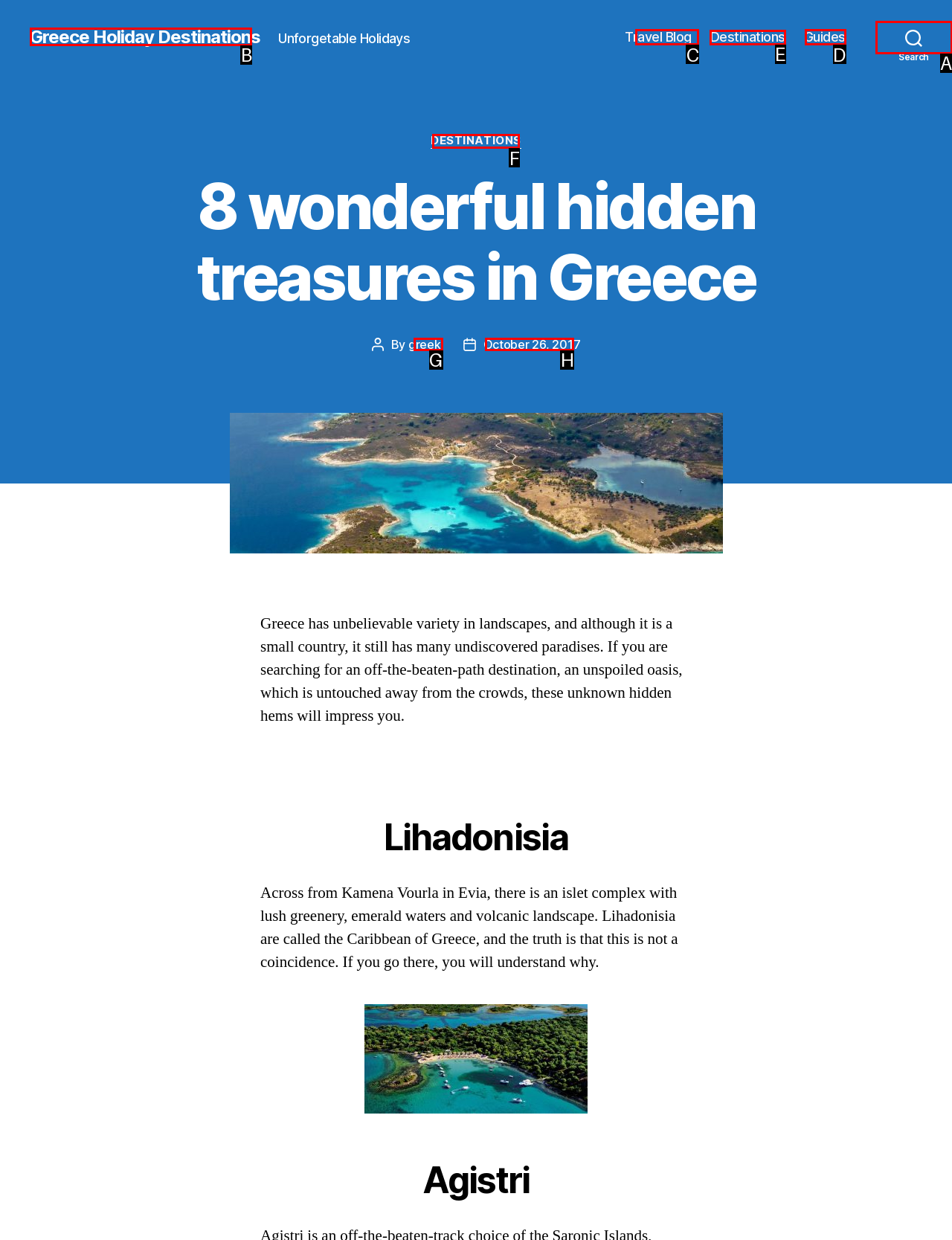Identify which lettered option to click to carry out the task: Explore 'Destinations'. Provide the letter as your answer.

E